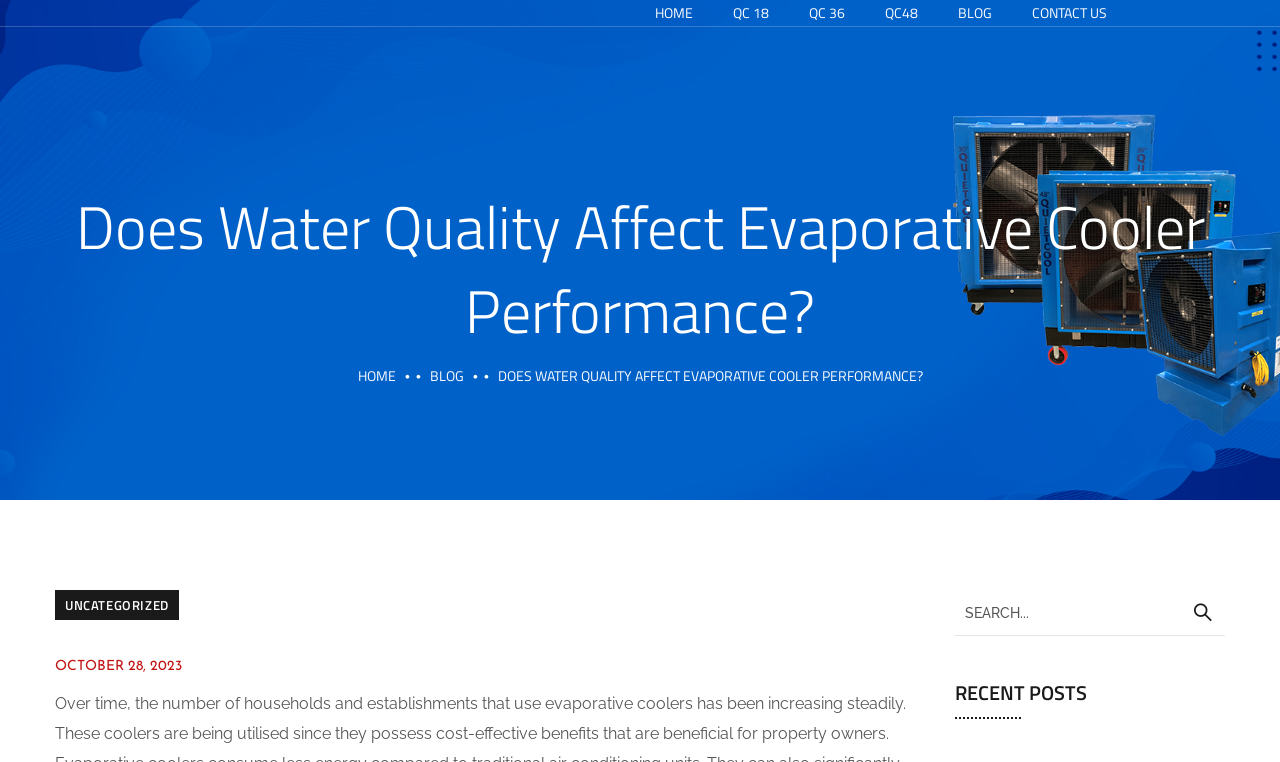What is the topic of the current webpage?
Offer a detailed and exhaustive answer to the question.

The topic of the current webpage is 'Evaporative Cooler Performance' because the main heading on the webpage is 'Does Water Quality Affect Evaporative Cooler Performance?' which suggests that the webpage is discussing the performance of evaporative coolers in relation to water quality.